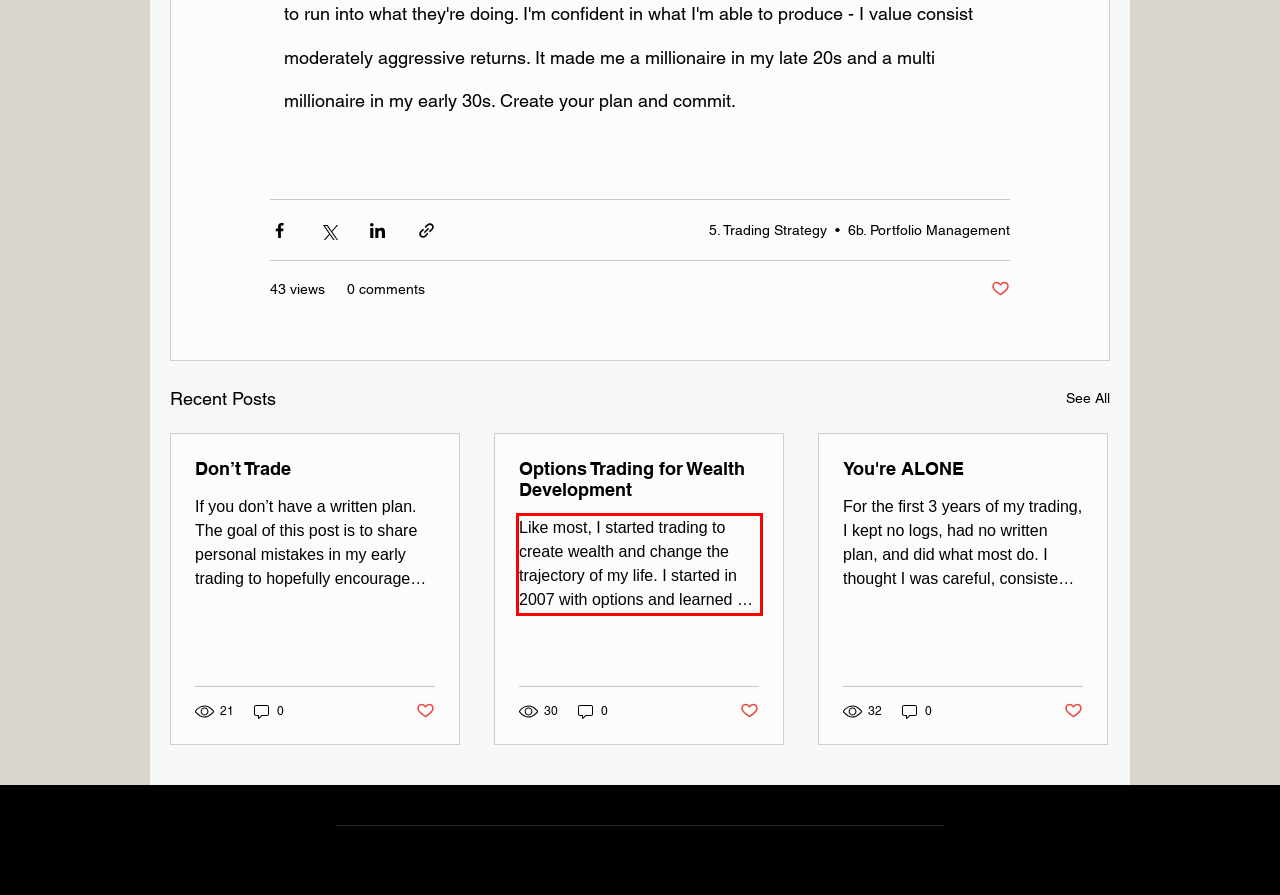You are given a screenshot showing a webpage with a red bounding box. Perform OCR to capture the text within the red bounding box.

Like most, I started trading to create wealth and change the trajectory of my life. I started in 2007 with options and learned a really important lesson - consistency is far more important than huge r